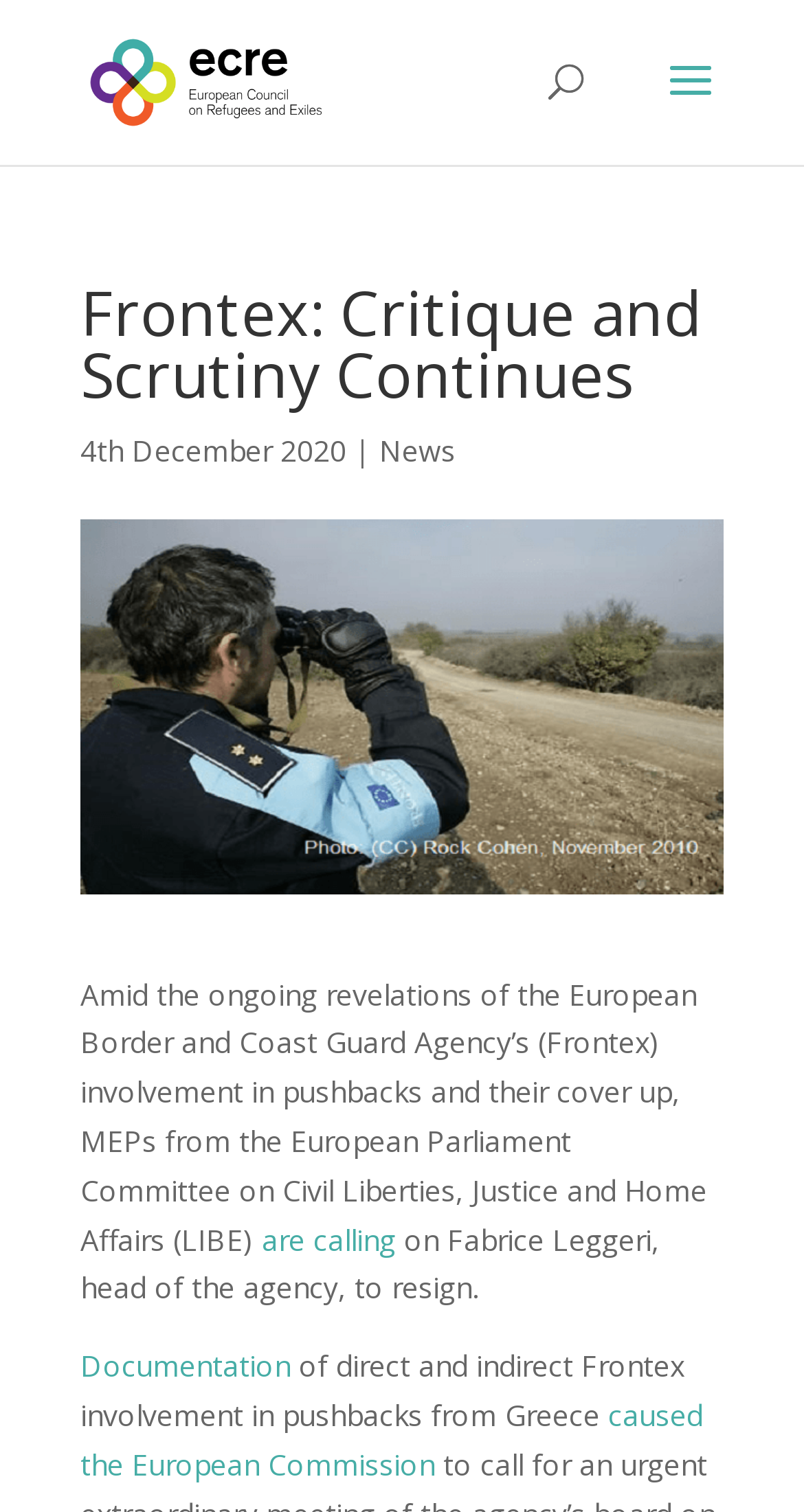Provide the bounding box coordinates of the HTML element described by the text: "caused the European Commission".

[0.1, 0.923, 0.874, 0.981]